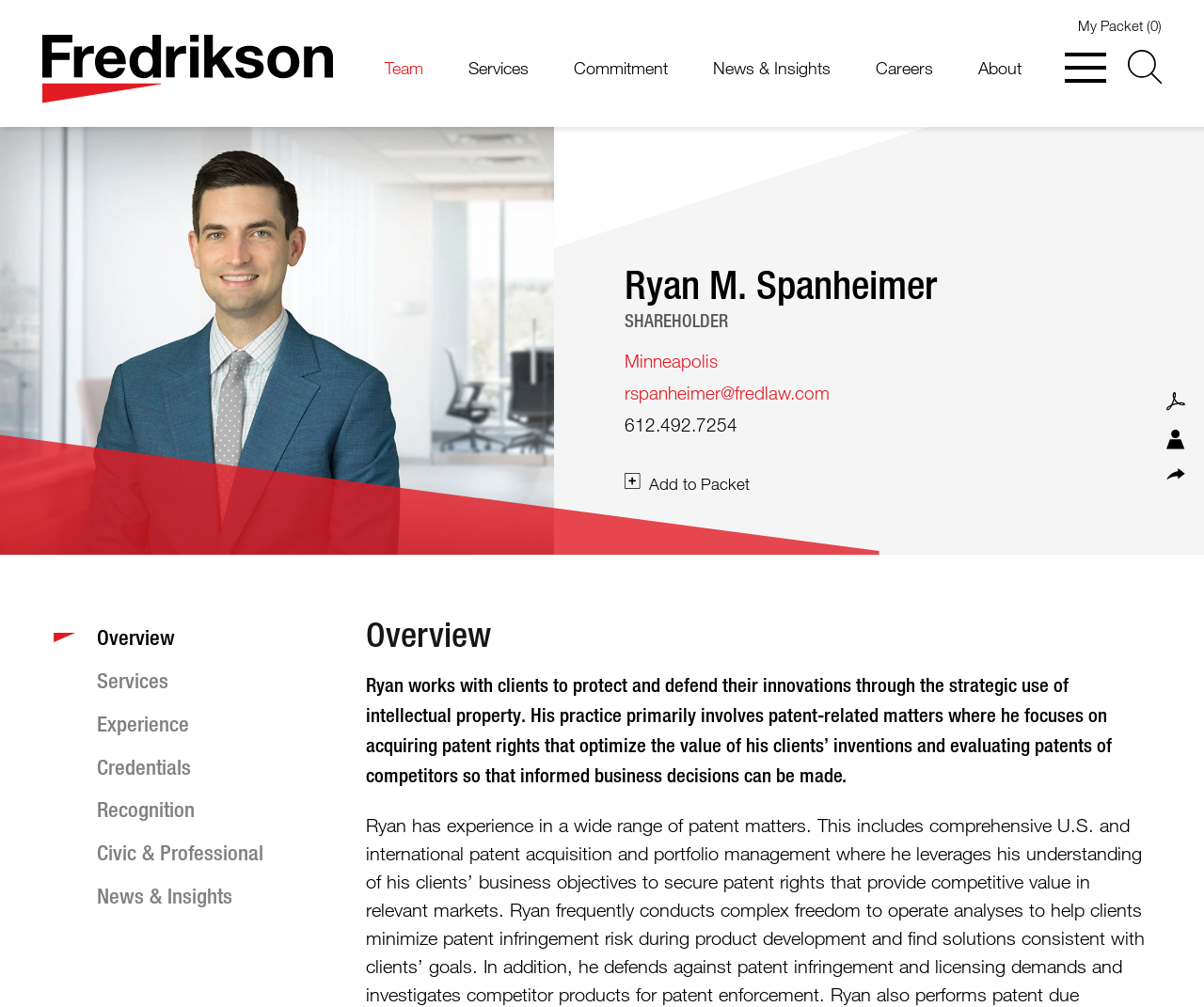Summarize the webpage with intricate details.

This webpage is about Ryan Spanheimer, a shareholder at Fredrikson & Byron P.A. law firm. At the top left corner, there is a link to the law firm's website, accompanied by a small image of the firm's logo. On the top right corner, there are several links, including "Cookie Settings", "Main Content", "Main Menu", and "Search", which is accompanied by a small search icon. 

Below the top navigation bar, there is a horizontal menu with links to different sections of the website, including "Team", "Services", "Commitment", "News & Insights", "Careers", and "About". 

On the left side of the page, there is a large image of Ryan Spanheimer. Above the image, there is a heading with his name, followed by his title "SHAREHOLDER". Below the image, there is a section with his contact information, including his email address, phone number, and office location. 

To the right of the image, there is a section with a brief overview of Ryan's practice, which involves protecting and defending clients' innovations through intellectual property. This section is headed by a heading "Overview". Below the overview, there are several links to different sections of Ryan's profile, including "Overview", "Services", "Experience", "Credentials", "Recognition", "Civic & Professional", and "News & Insights". 

At the bottom right corner of the page, there are several buttons and links, including "Add to Packet", "PDF", "vCard", and "Share", each accompanied by a small icon.